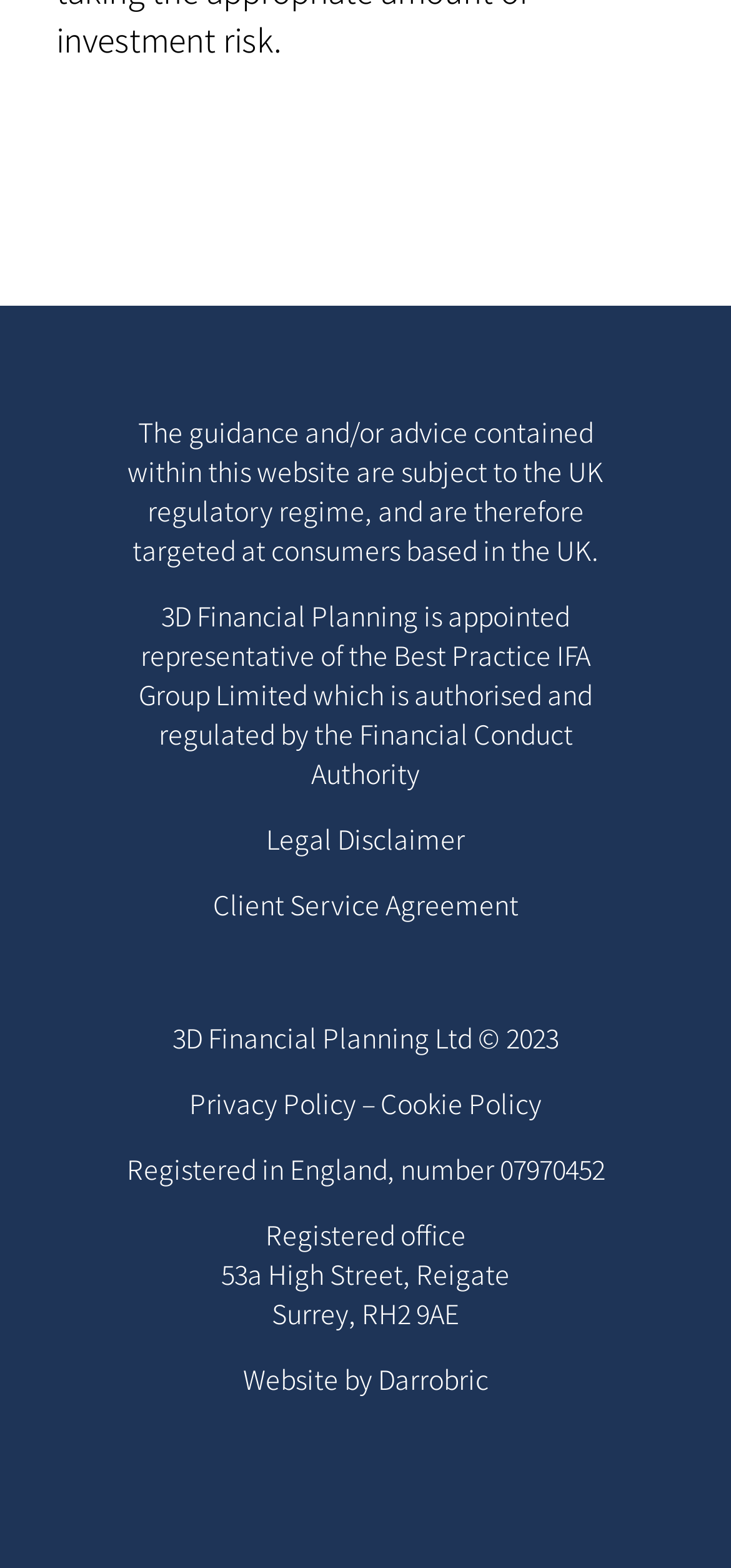Use a single word or phrase to answer the question: What is the address of the company's registered office?

53a High Street, Reigate